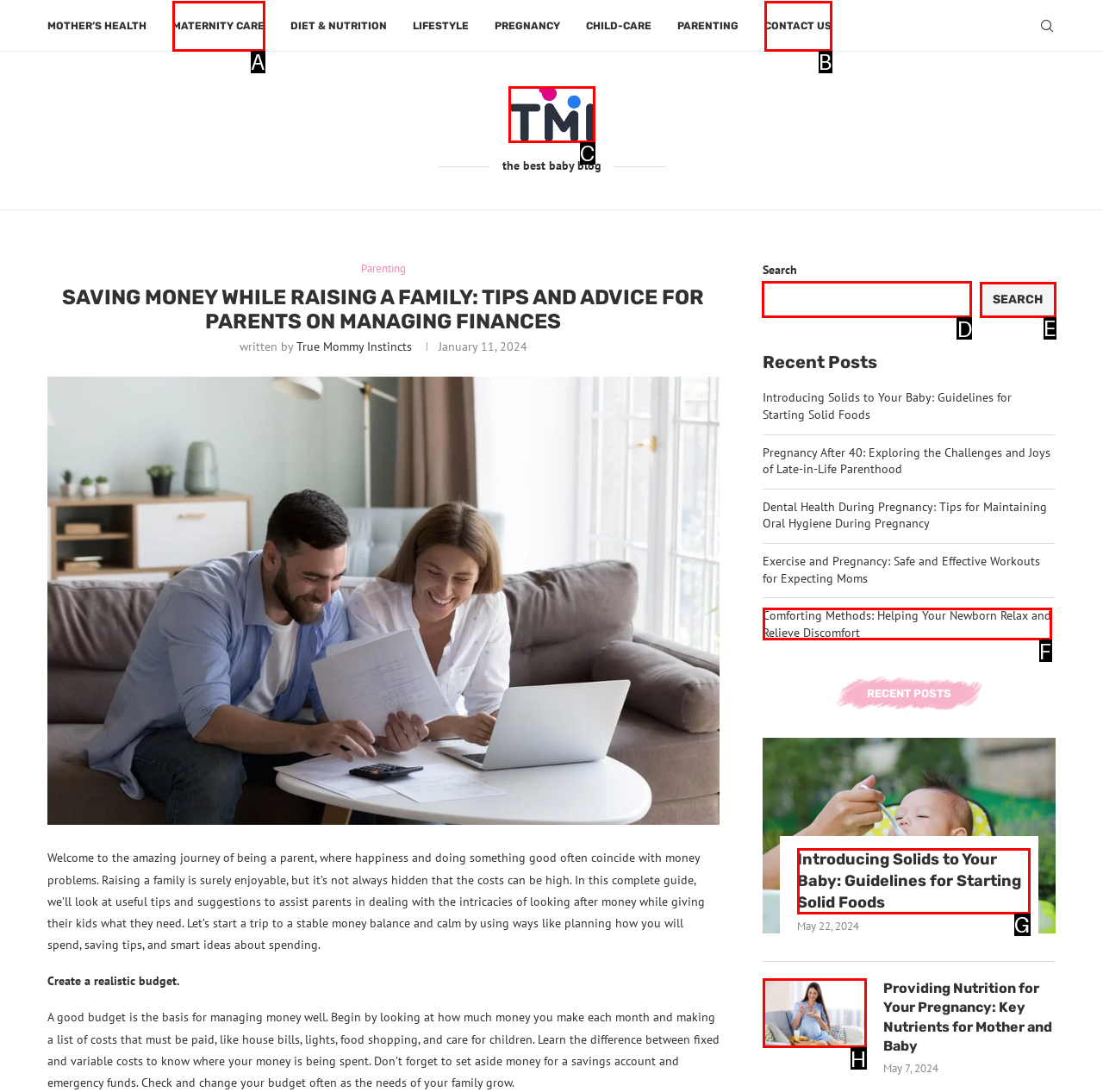Identify the correct option to click in order to complete this task: Search for something
Answer with the letter of the chosen option directly.

D